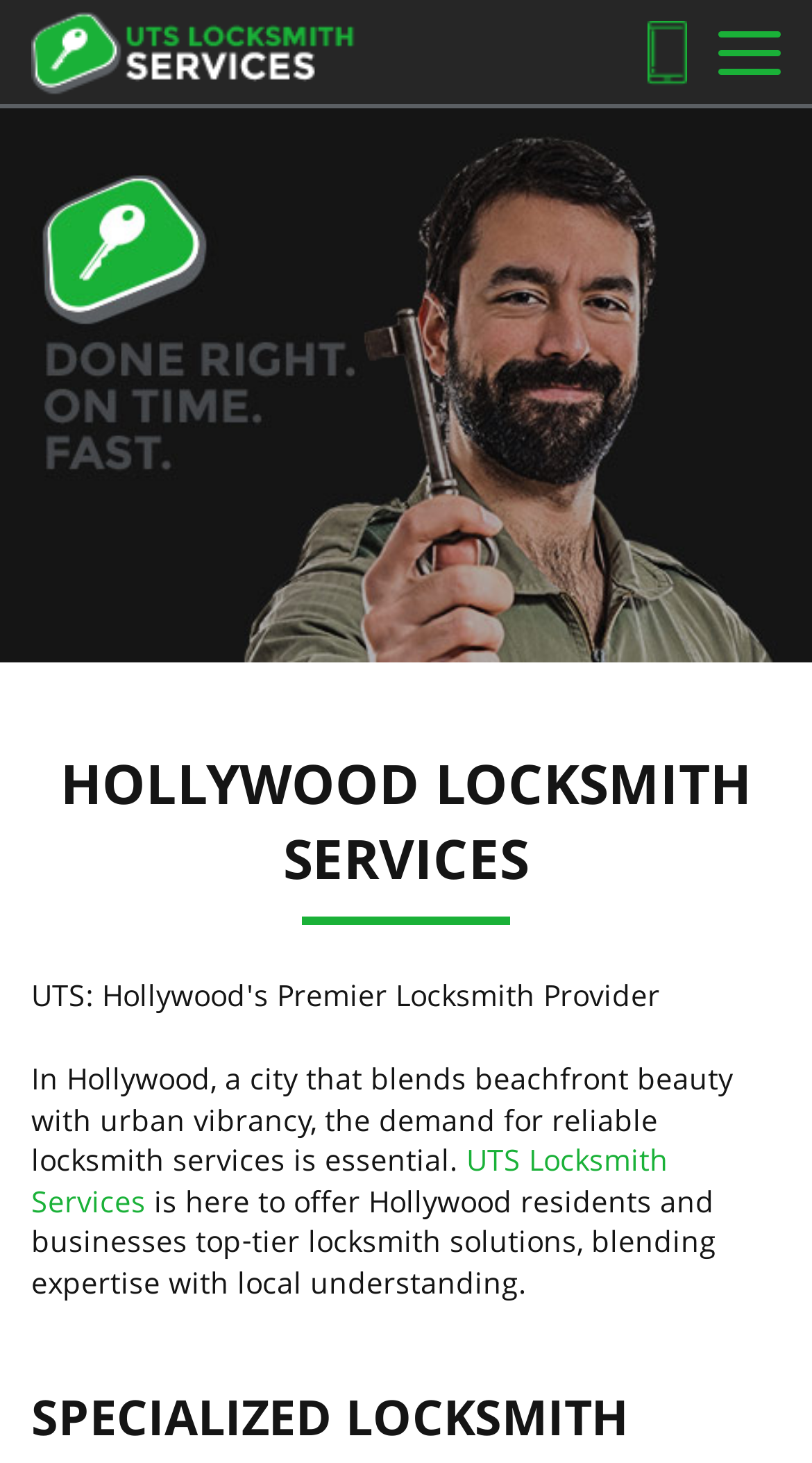Answer the question below in one word or phrase:
What type of services does UTS Locksmith Services offer?

Locksmith solutions